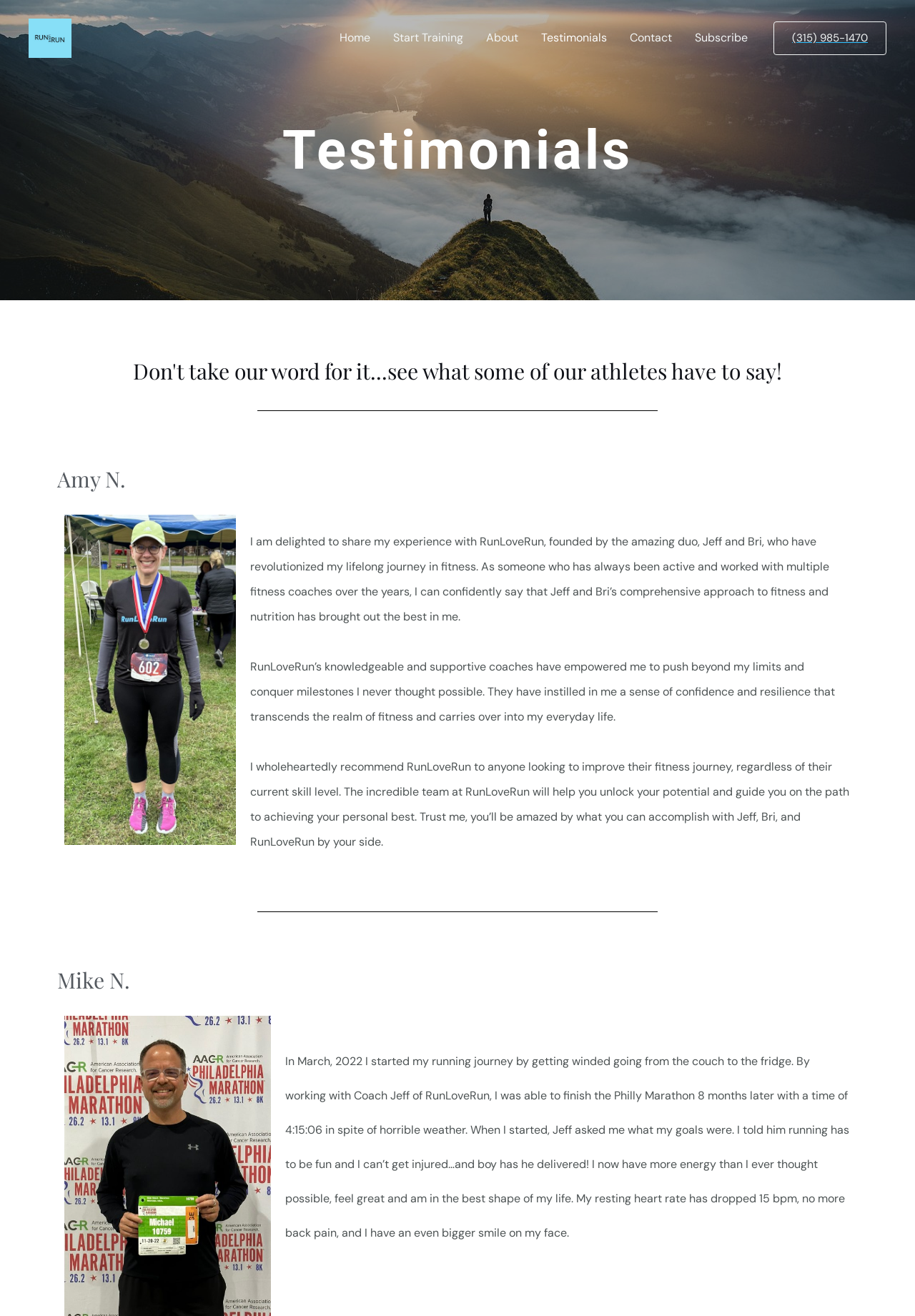Identify the bounding box coordinates of the region I need to click to complete this instruction: "Click on the 'Subscribe' link".

[0.747, 0.01, 0.83, 0.048]